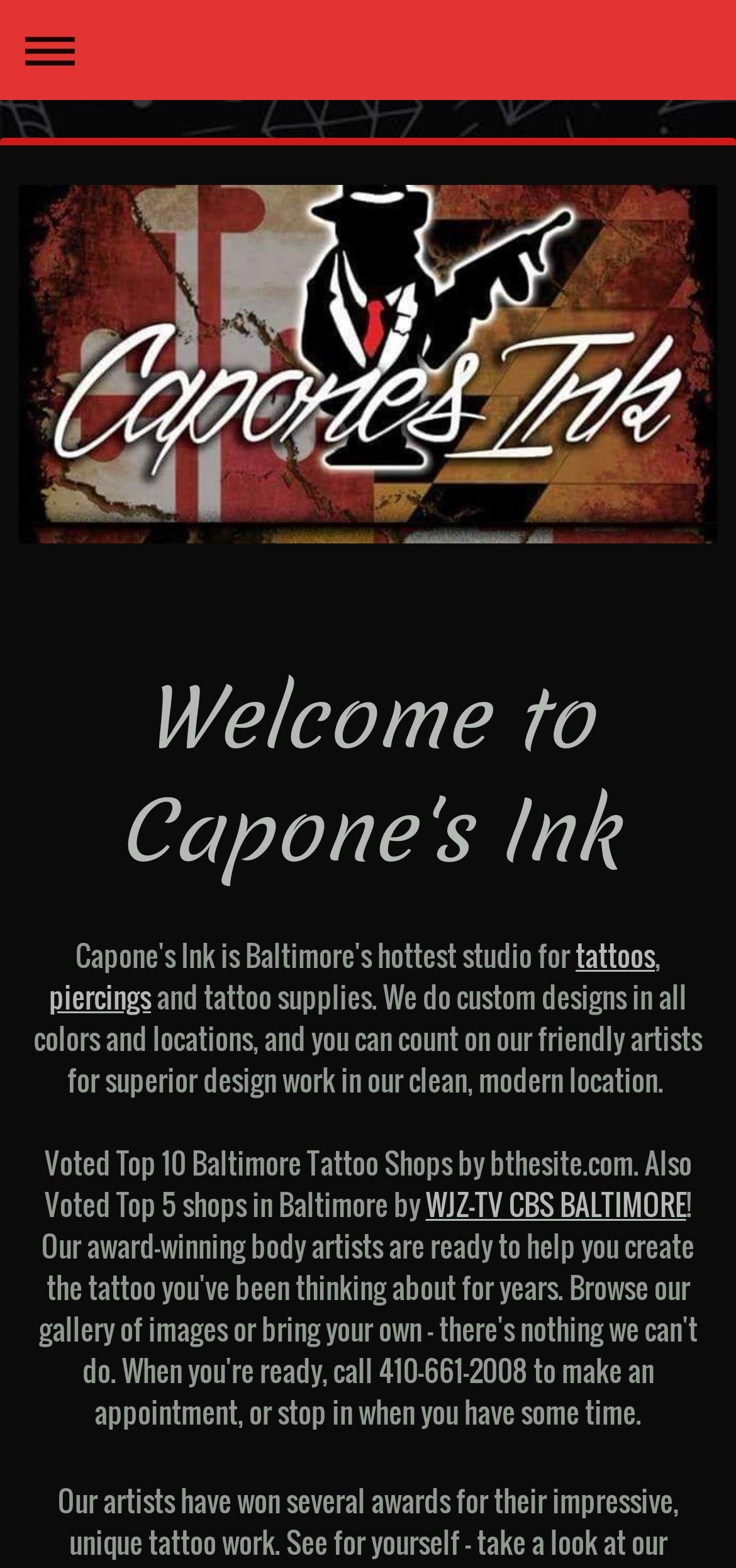Provide a comprehensive caption for the webpage.

The webpage is about Capone's Ink, a premier tattoo and piercing parlor in Baltimore, MD. At the top left corner, there is a navigation link to expand or collapse the navigation menu. Below this, a prominent heading "Welcome to Capone's Ink" is displayed. 

On the right side of the page, there are two links, "tattoos" and "piercings", separated by a comma. These links are positioned above a paragraph of text that describes the services offered by Capone's Ink, including custom designs, friendly artists, and a clean, modern location.

Further down the page, there is a section highlighting the parlor's achievements, including being voted Top 10 Baltimore Tattoo Shops by bthesite.com and Top 5 shops in Baltimore by WJZ-TV CBS BALTIMORE. This section is accompanied by a link to WJZ-TV CBS BALTIMORE. 

At the bottom of the page, there is a paragraph of text that mentions the awards won by the parlor's artists for their unique tattoo work, and invites visitors to view their work.